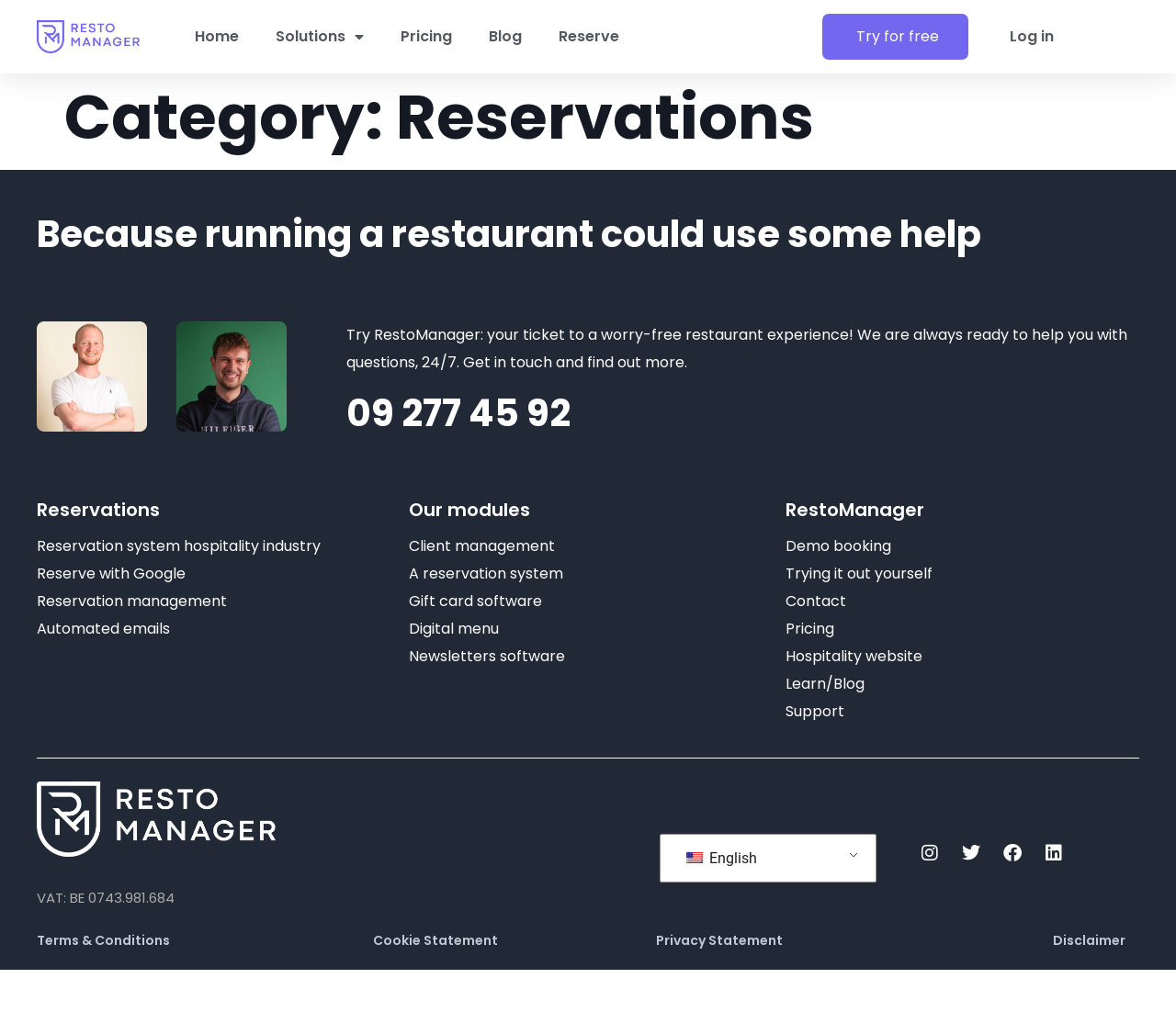Specify the bounding box coordinates of the area to click in order to execute this command: 'Try RestoManager for free'. The coordinates should consist of four float numbers ranging from 0 to 1, and should be formatted as [left, top, right, bottom].

[0.699, 0.013, 0.823, 0.058]